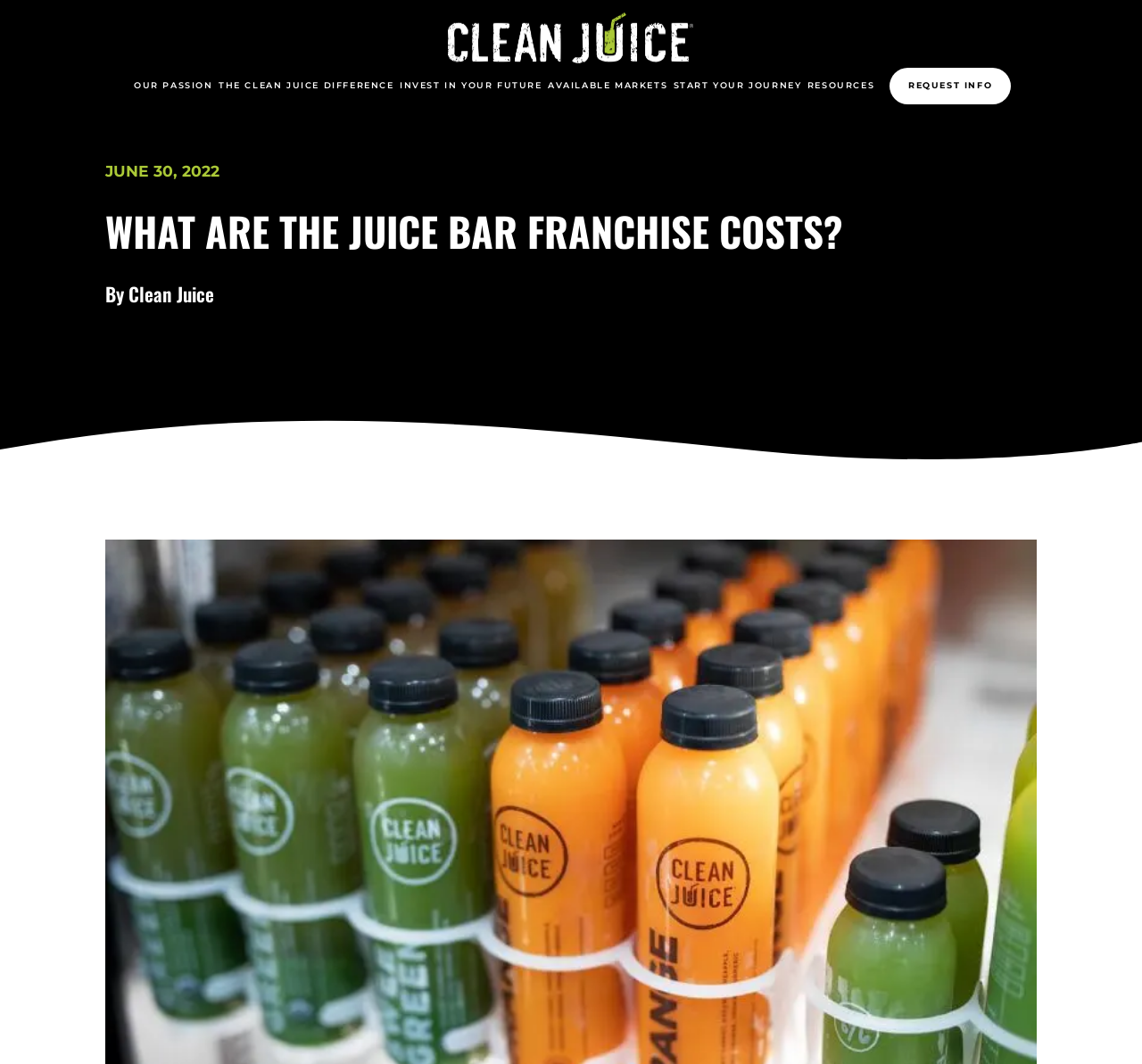What is the date mentioned on the webpage?
Look at the image and respond with a one-word or short-phrase answer.

JUNE 30, 2022